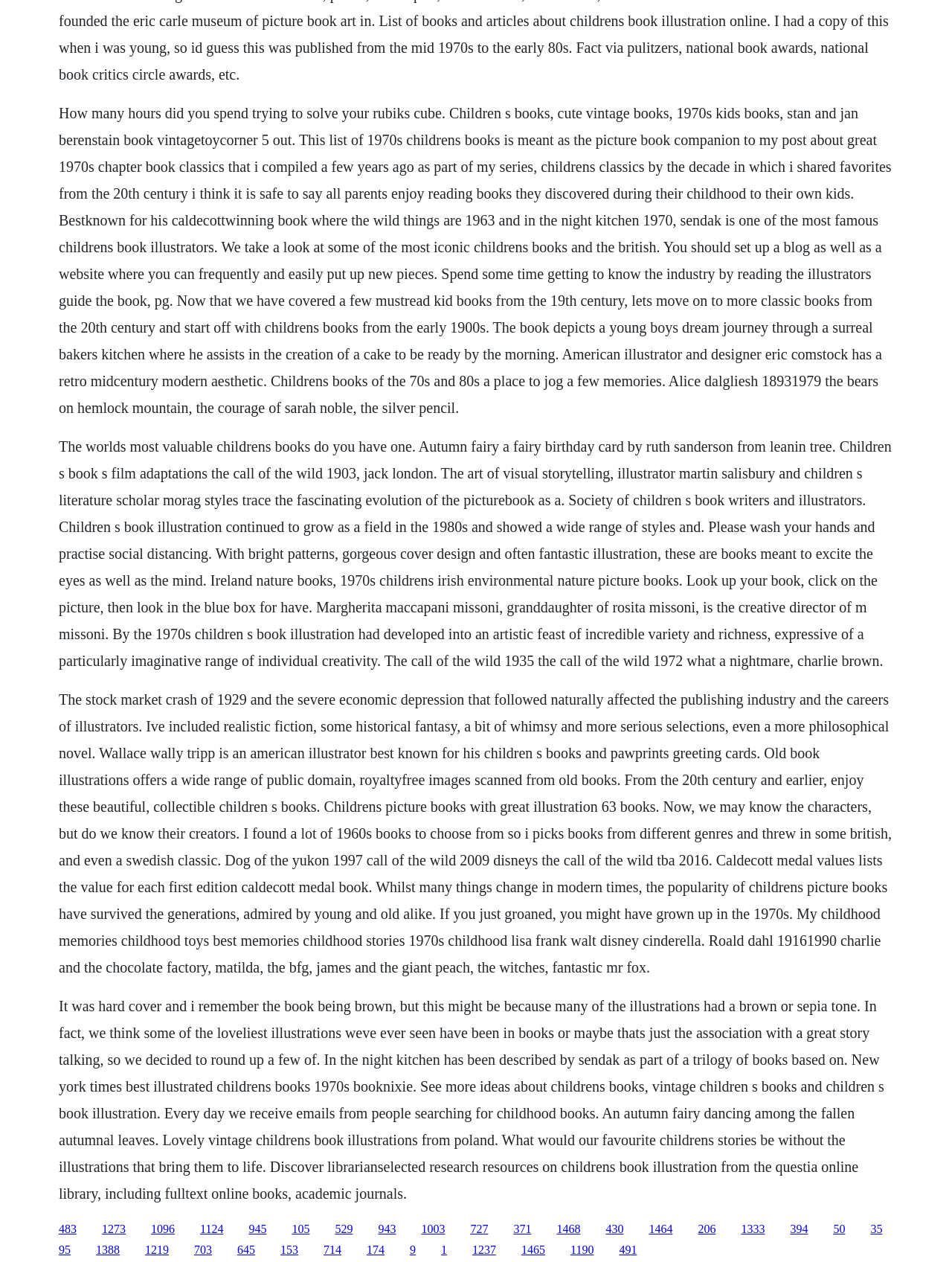Locate the bounding box coordinates of the element that should be clicked to fulfill the instruction: "Click the link '1096'".

[0.159, 0.969, 0.184, 0.979]